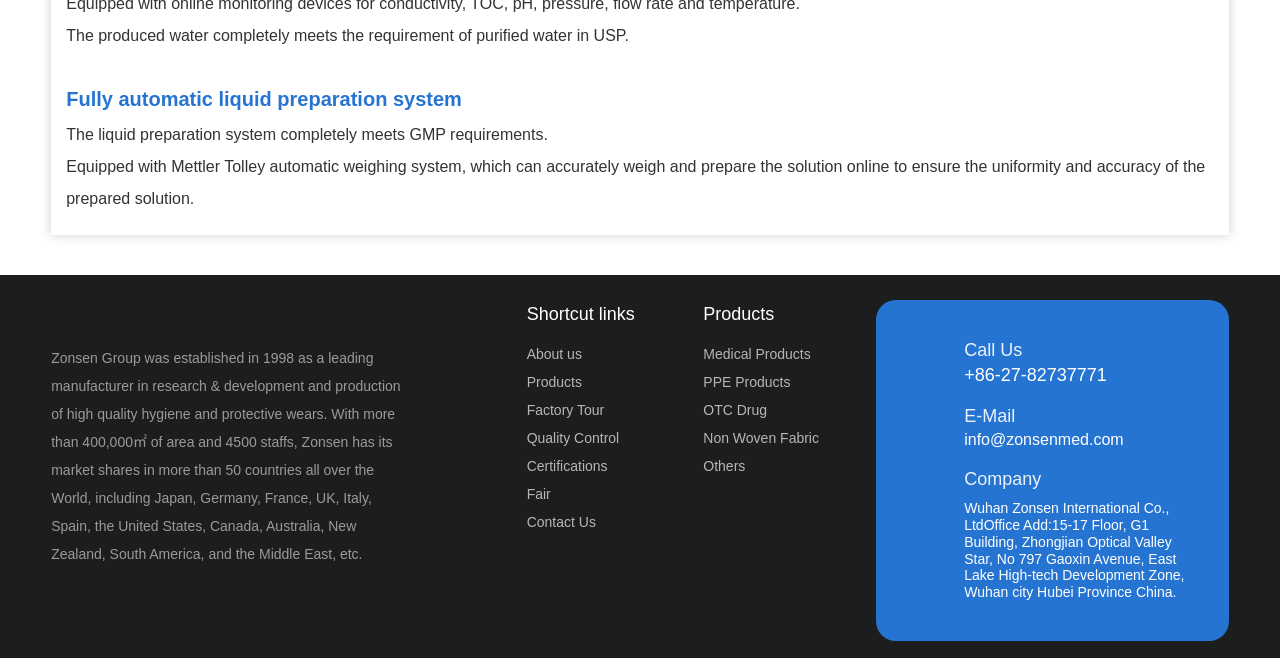Locate the bounding box coordinates of the element that needs to be clicked to carry out the instruction: "Send an email to info@zonsenmed.com". The coordinates should be given as four float numbers ranging from 0 to 1, i.e., [left, top, right, bottom].

[0.753, 0.655, 0.878, 0.681]